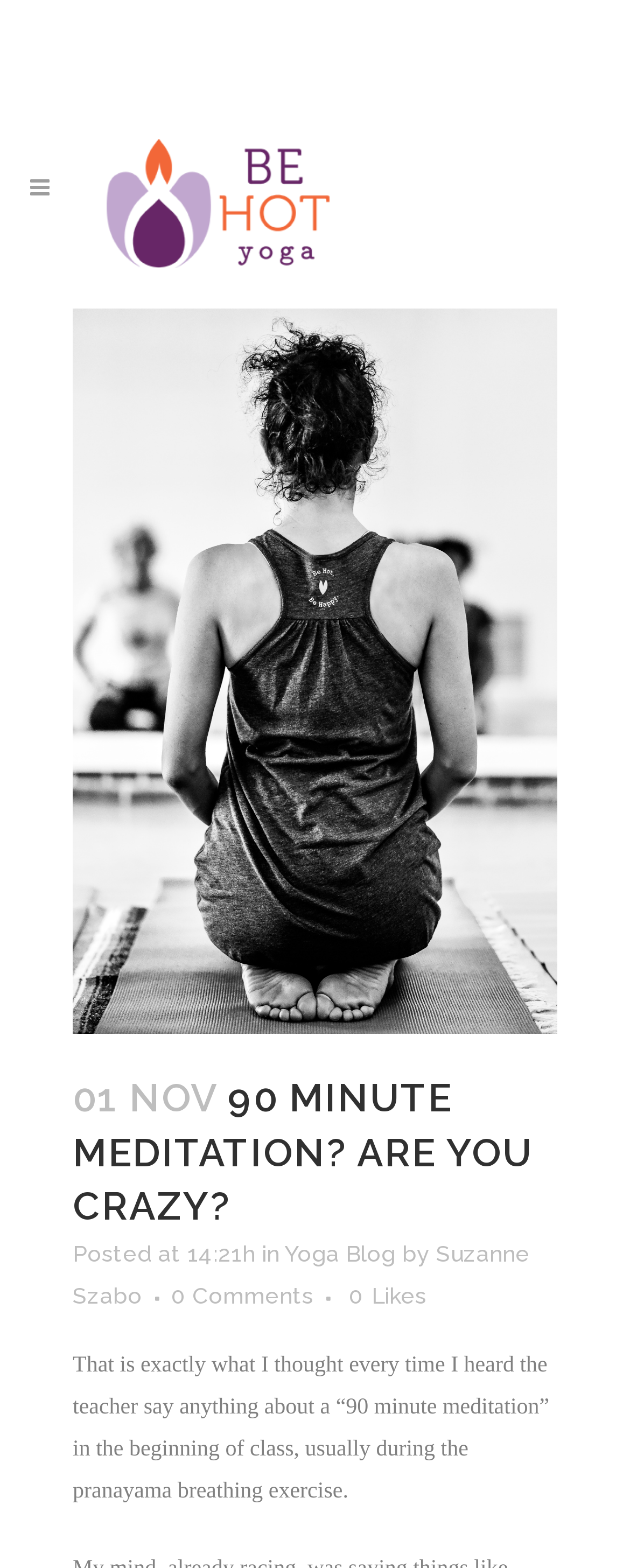Who is the author of the blog post? Refer to the image and provide a one-word or short phrase answer.

Suzanne Szabo